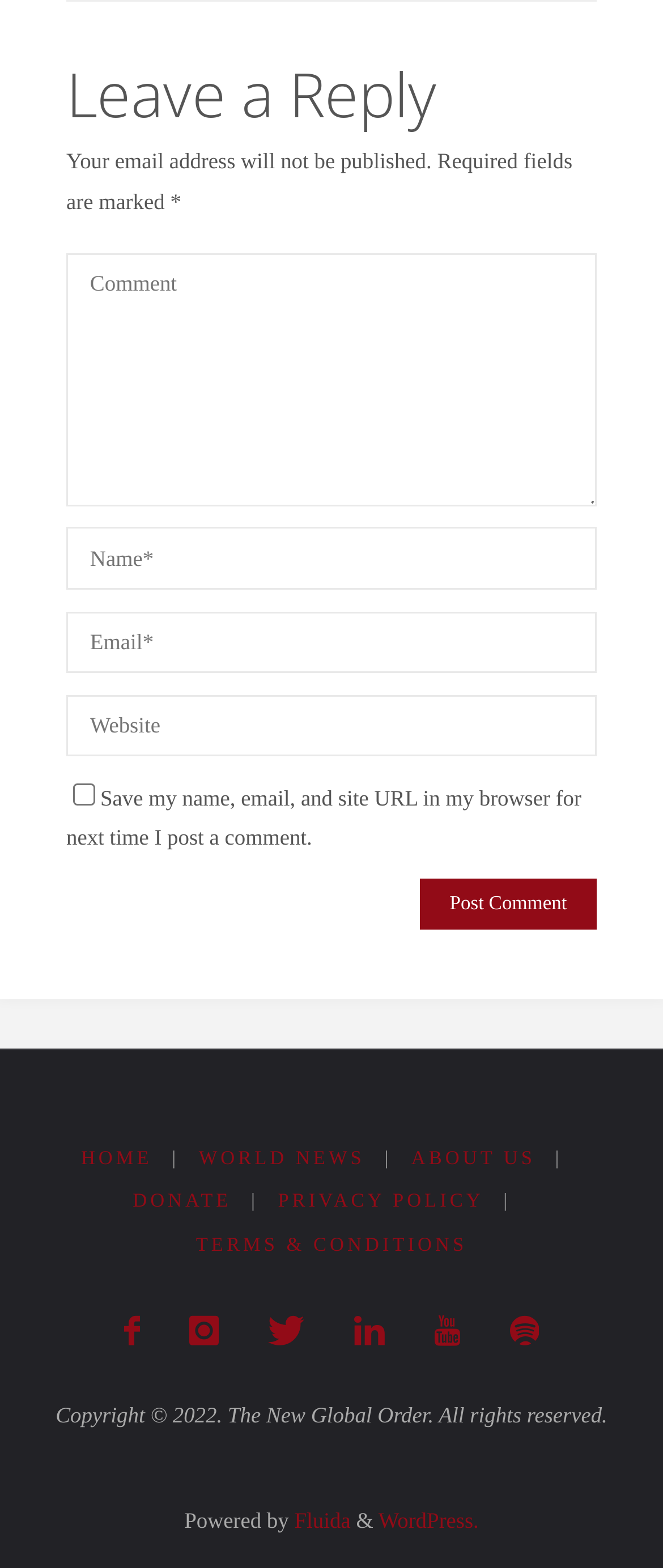Respond to the following question with a brief word or phrase:
How many links are there in the footer section?

9